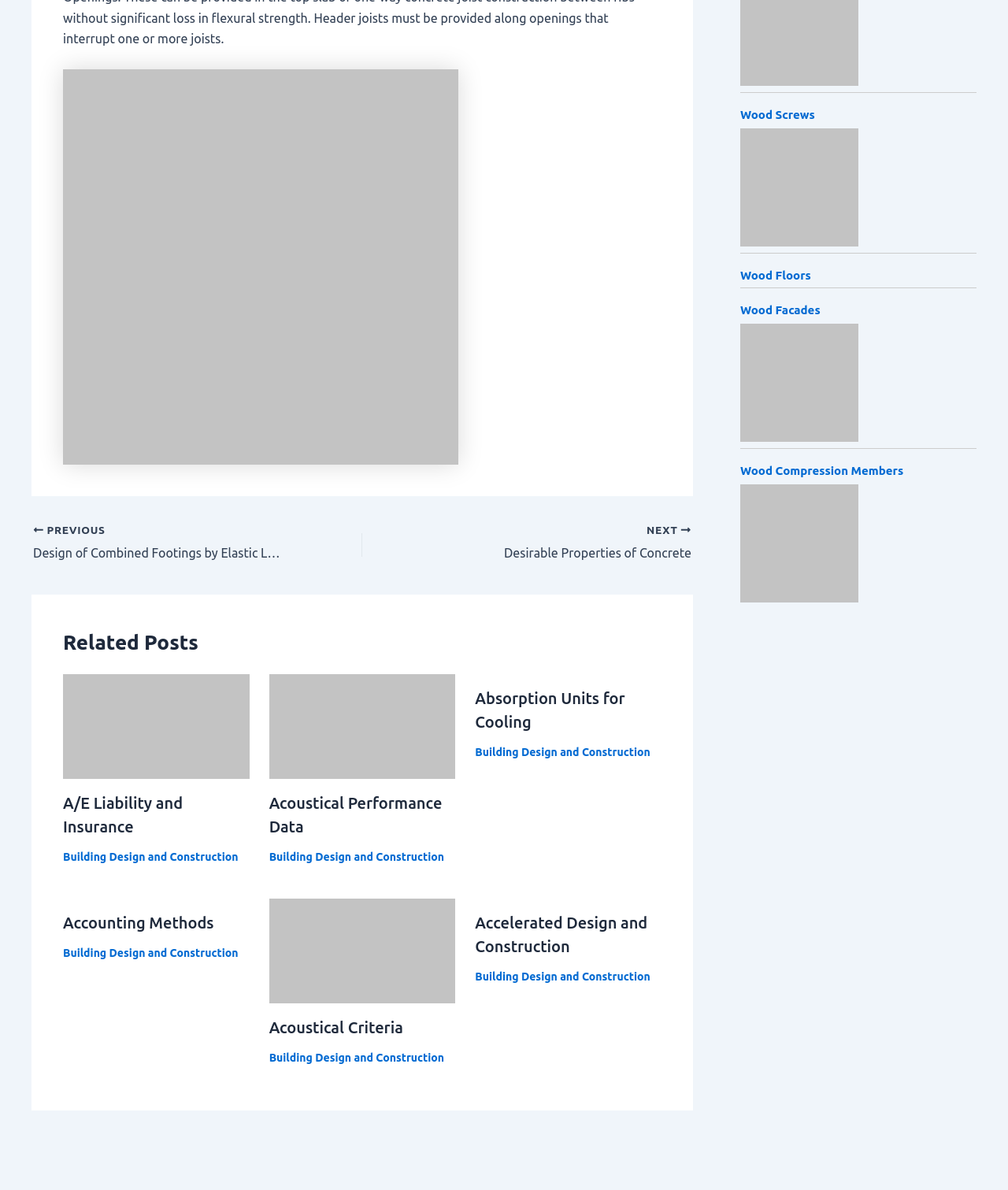Calculate the bounding box coordinates of the UI element given the description: "Acoustical Performance Data".

[0.267, 0.667, 0.439, 0.702]